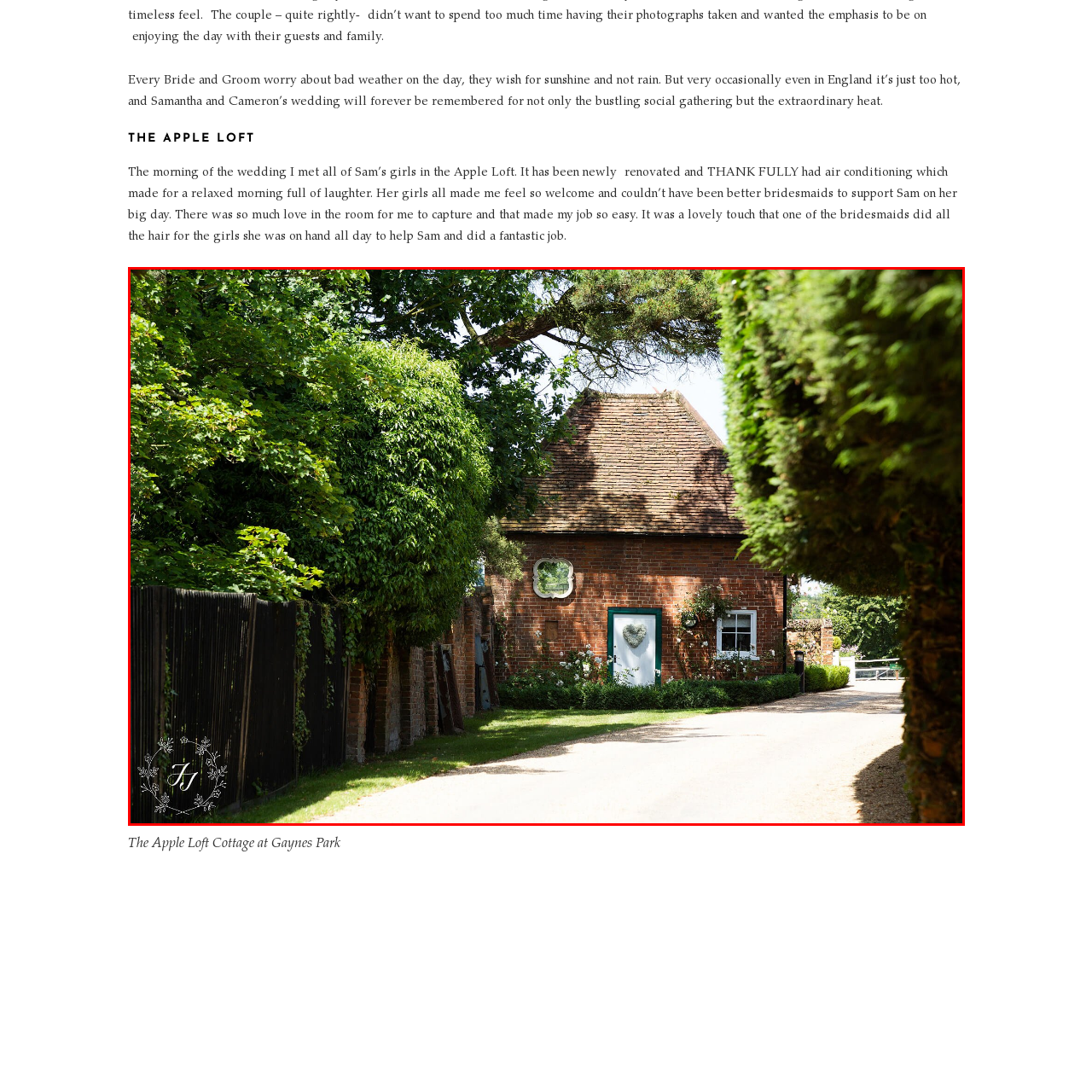Study the image enclosed in red and provide a single-word or short-phrase answer: What is the material of the cottage's construction?

Brick